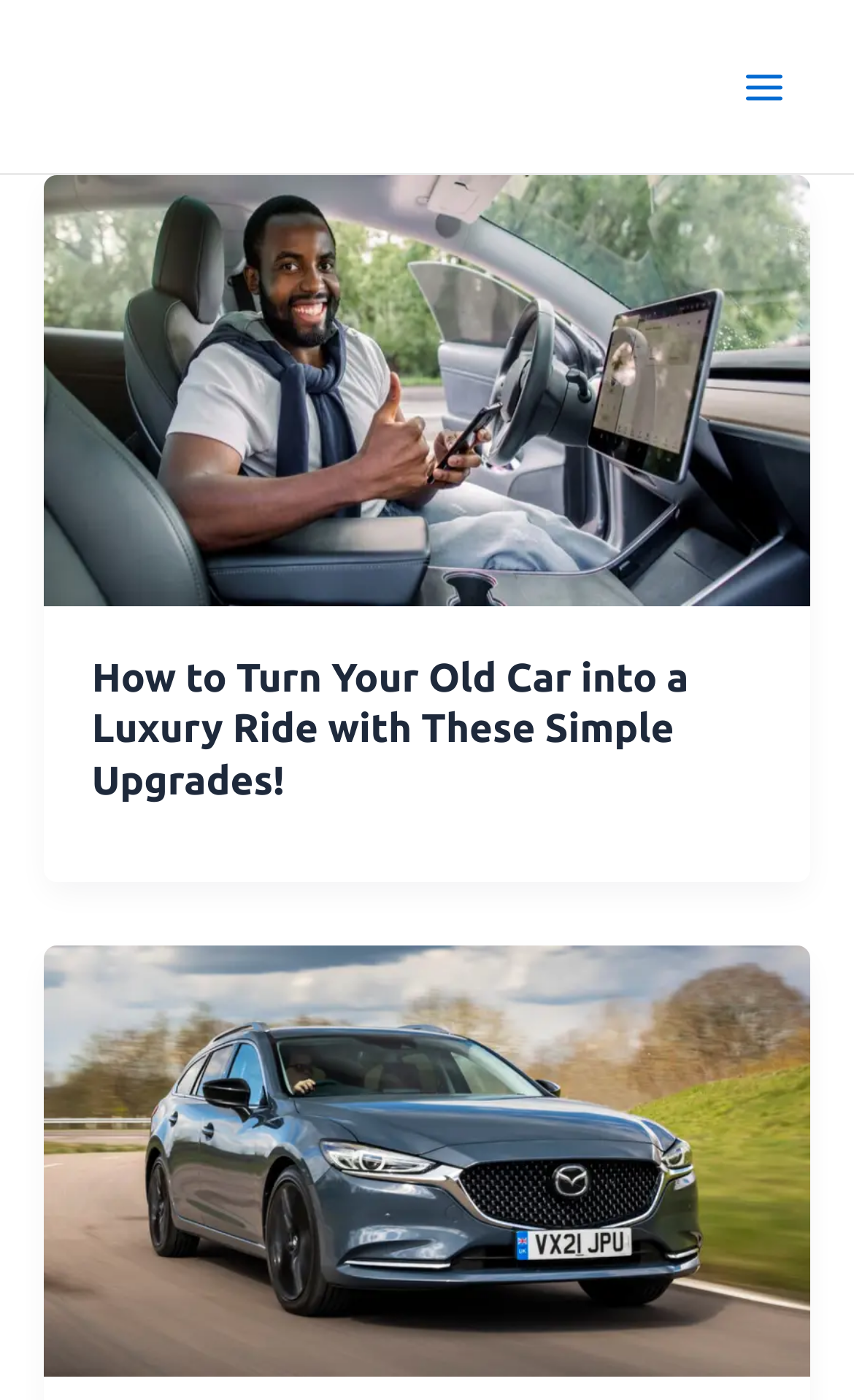Analyze the image and deliver a detailed answer to the question: What type of content is presented in the article section?

The article section contains links and images related to car luxury upgrades and affordable luxury cars, suggesting that the content presented is a collection of articles or blog posts related to cars.